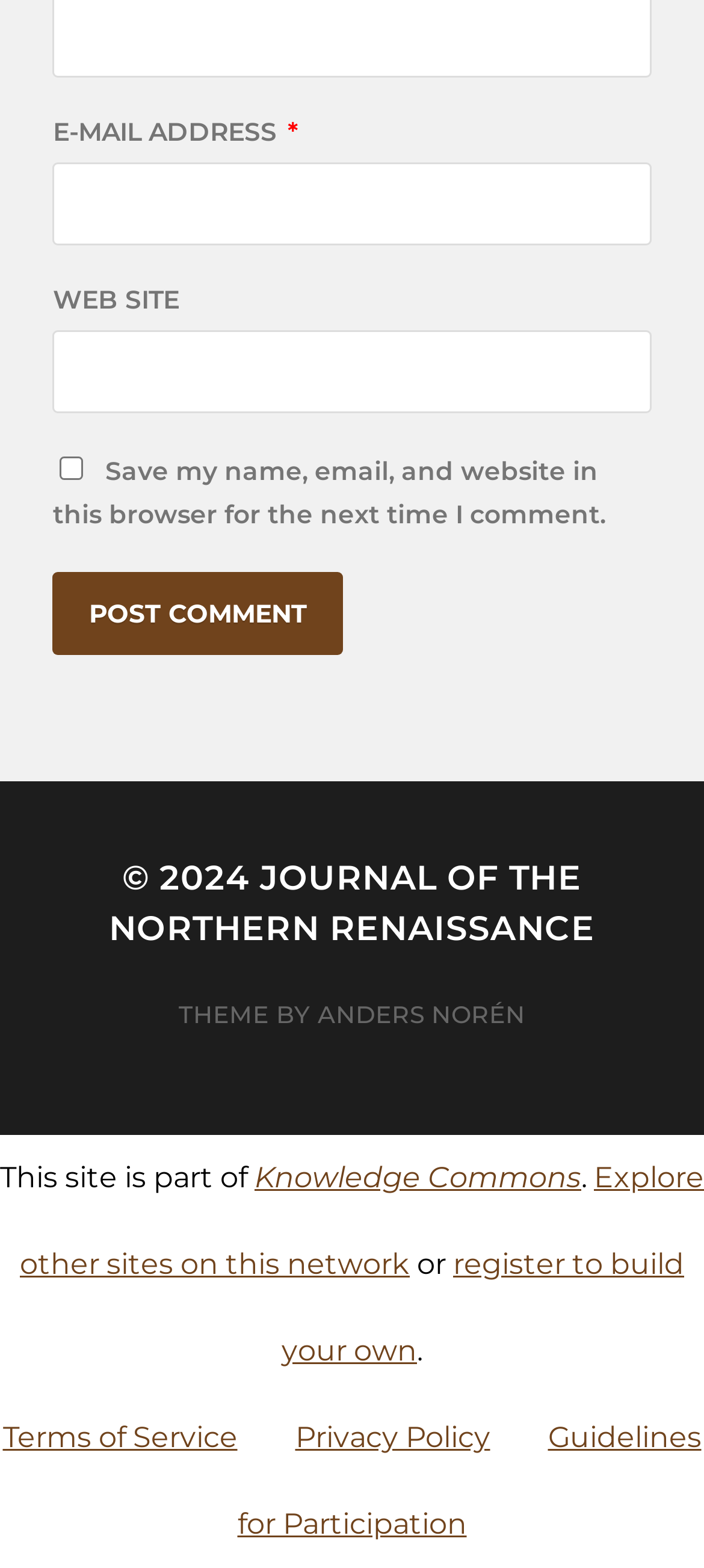Could you please study the image and provide a detailed answer to the question:
What are the terms and policies?

The links 'Terms of Service', 'Privacy Policy', and 'Guidelines for Participation' are located near the bottom of the page, which suggests that they are the terms and policies of the website.